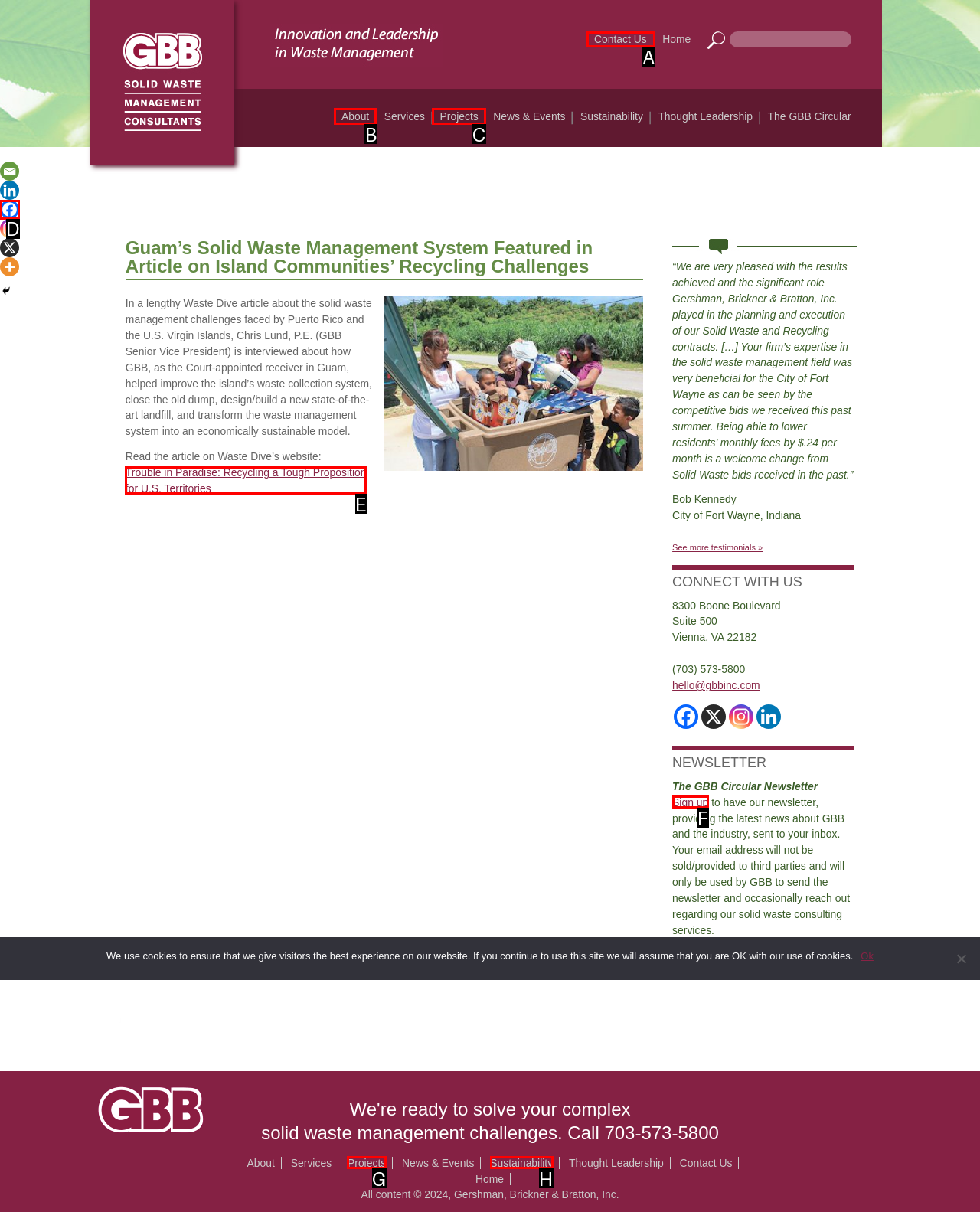Identify which lettered option to click to carry out the task: Click the 'Contact Us' link. Provide the letter as your answer.

A